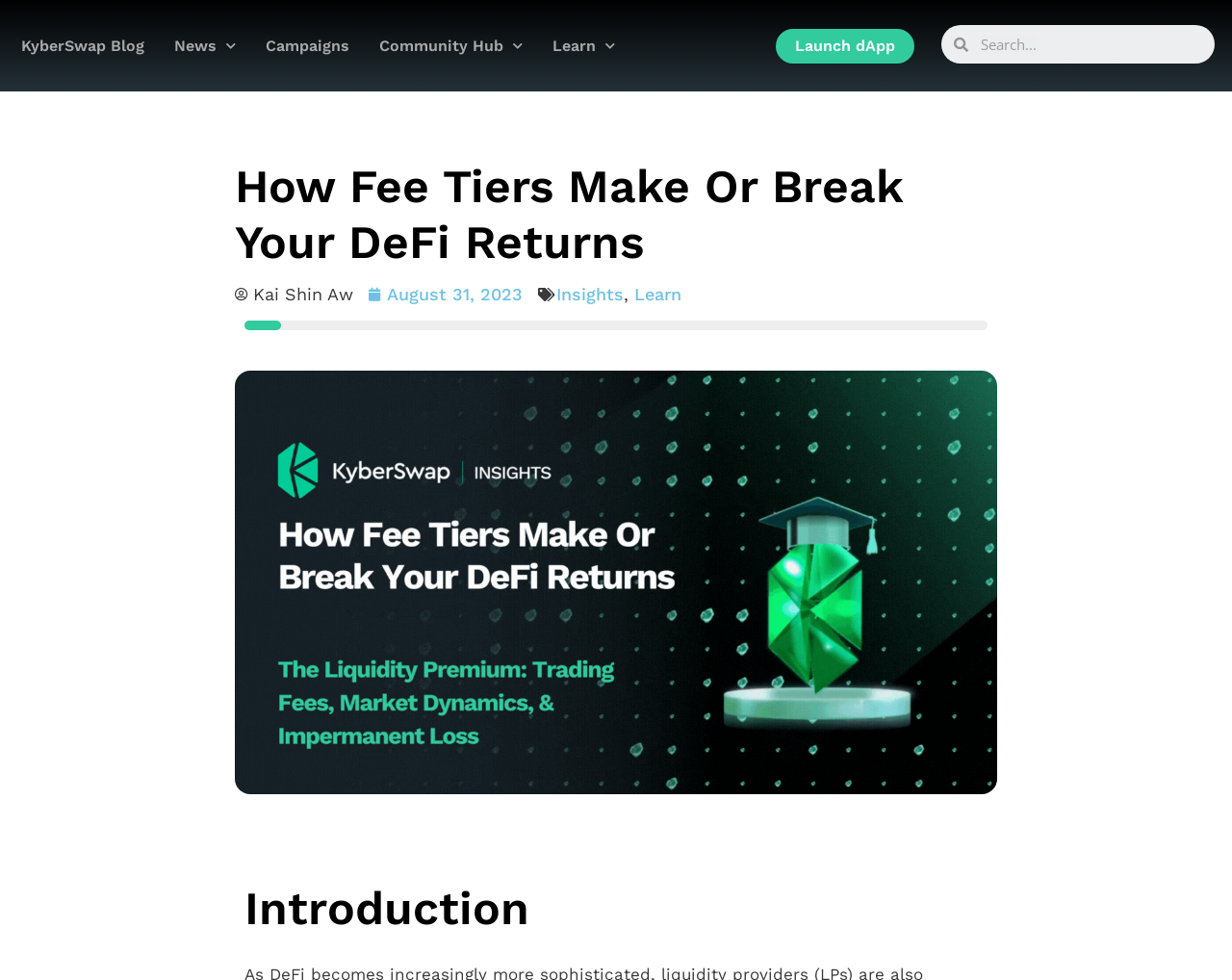Please determine the bounding box coordinates of the element's region to click in order to carry out the following instruction: "go to KyberSwap Blog". The coordinates should be four float numbers between 0 and 1, i.e., [left, top, right, bottom].

[0.008, 0.01, 0.127, 0.083]